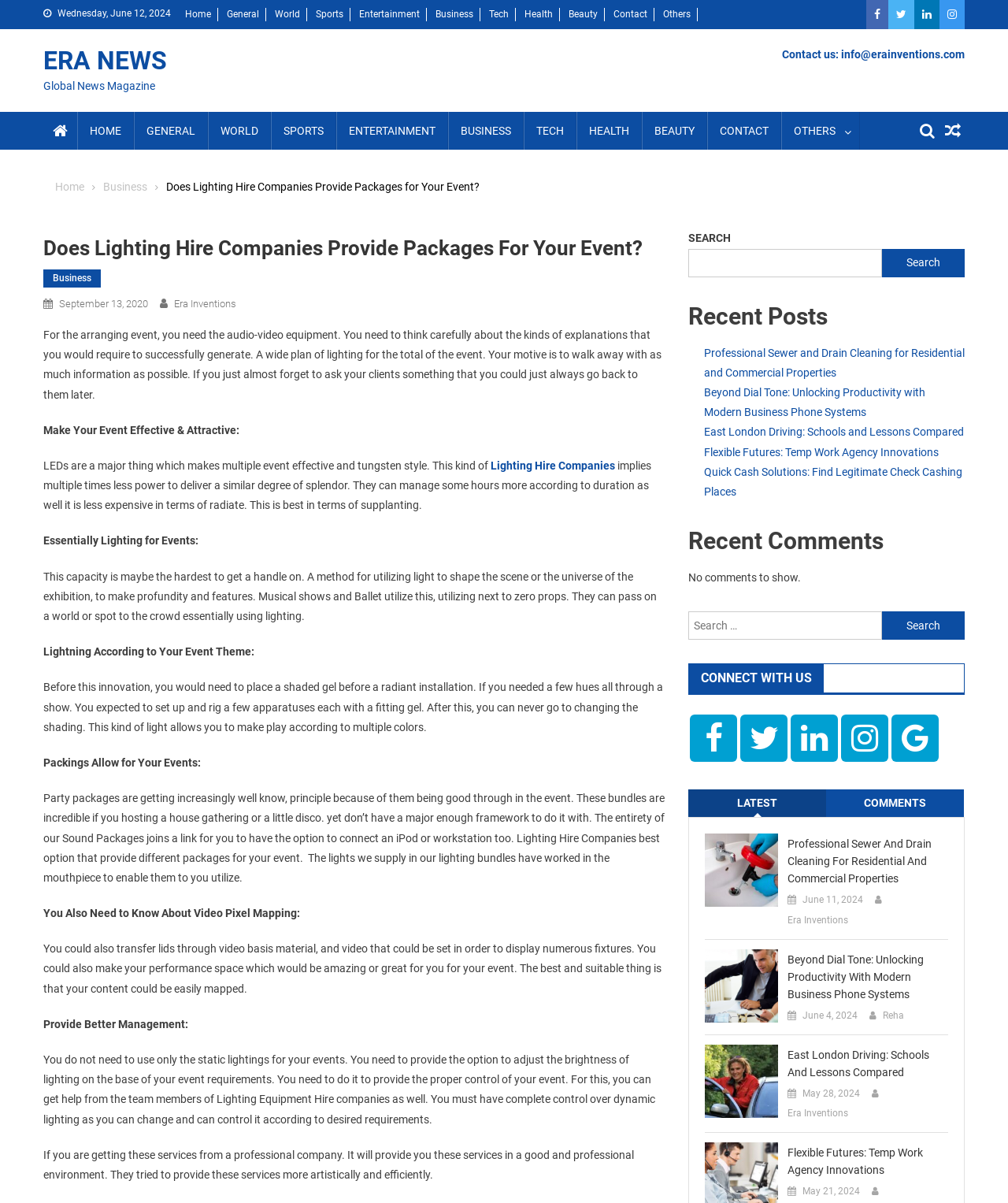Using the information from the screenshot, answer the following question thoroughly:
What is the main topic of this webpage?

Based on the webpage content, it appears that the main topic is about lighting hire companies and their services for events. The webpage provides information on the importance of lighting for events, different types of lighting, and how lighting hire companies can provide packages for events.